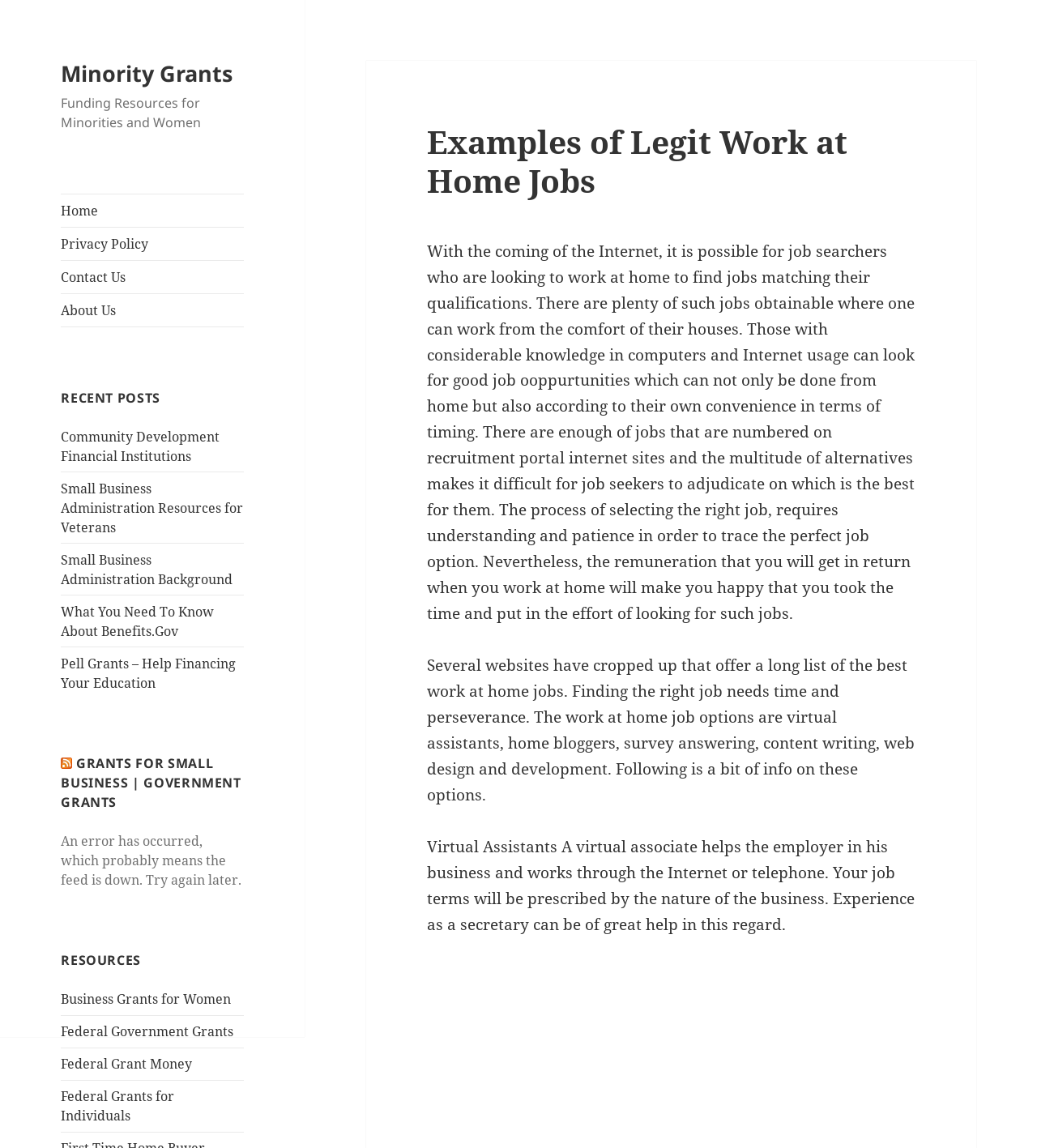Locate the bounding box of the UI element based on this description: "Travel Assistance". Provide four float numbers between 0 and 1 as [left, top, right, bottom].

None